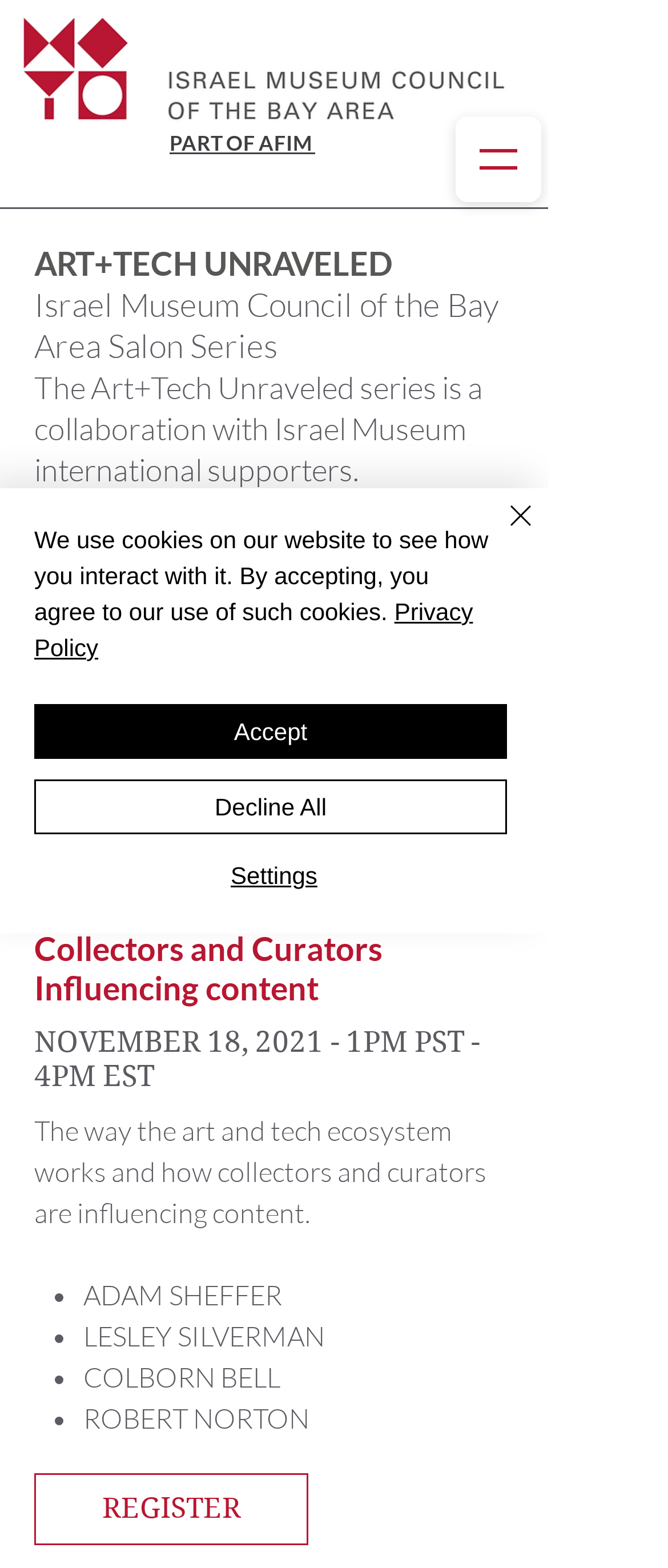Offer a detailed account of what is visible on the webpage.

The webpage appears to be an event page for the Israel Museum, specifically for an event titled "ART+TECH UNRAVELED" on November 18, 2021. At the top left corner, there is a logo image of the Israel Museum. Next to the logo, there is a heading that reads "PART OF AFIM". 

On the top right corner, there is a navigation menu button labeled "Open navigation menu". Below the navigation menu button, there are three lines of text that introduce the event series, stating that it is a collaboration with Israel Museum international supporters. 

Below the introductory text, there is an image titled "Continuity". Following the image, there are two headings that provide details about the event, including the title "Collectors and Curators Influencing content" and the date and time "NOVEMBER 18, 2021 - 1PM PST - 4PM EST". 

Below the headings, there is a paragraph of text that describes the event, stating that it will discuss how collectors and curators are influencing content in the art and tech ecosystem. 

Following the paragraph, there is a list of four speakers, each marked with a bullet point, including Adam Sheffer, Lesley Silverman, Colborn Bell, and Robert Norton. 

At the bottom of the page, there is a call-to-action button labeled "REGISTER" for users to sign up for the event. 

Additionally, there is a cookie policy alert at the bottom of the page, which informs users that the website uses cookies and provides options to accept, decline, or adjust settings. The alert also includes a link to the Privacy Policy.